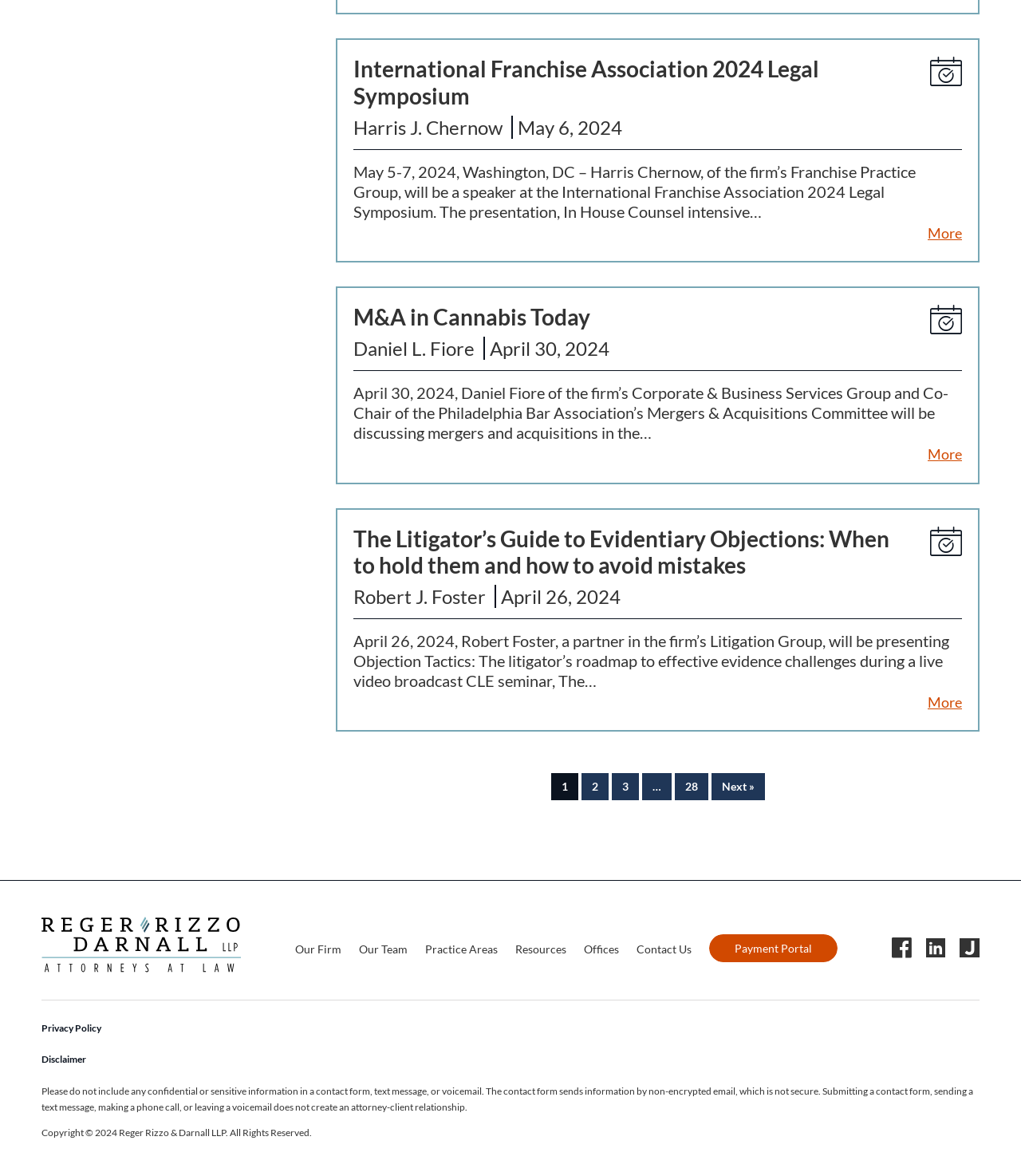Answer with a single word or phrase: 
What is the name of the law firm?

Reger Rizzo & Darnall LLP